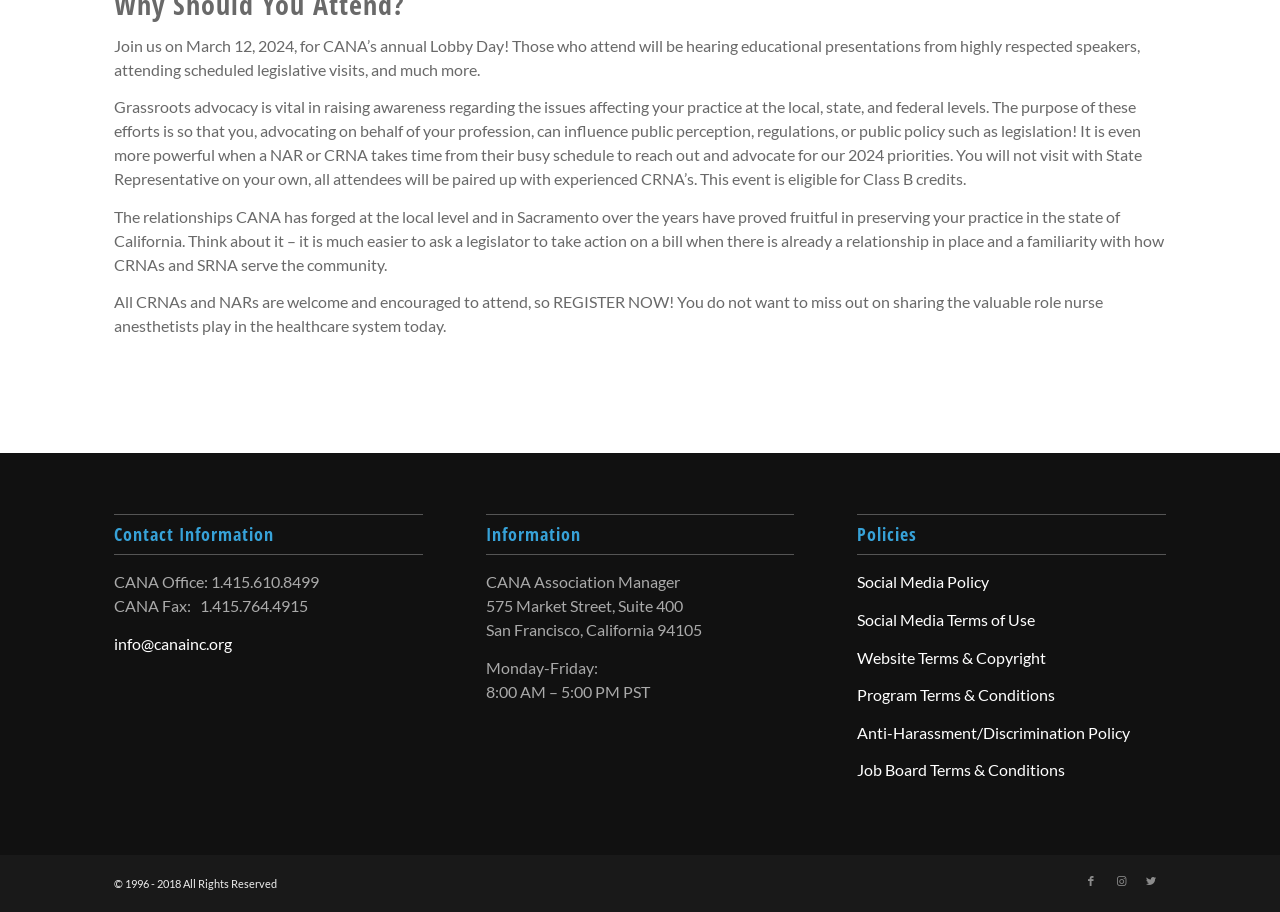Identify the bounding box coordinates for the element you need to click to achieve the following task: "Click on 'Rule Editor'". Provide the bounding box coordinates as four float numbers between 0 and 1, in the form [left, top, right, bottom].

None